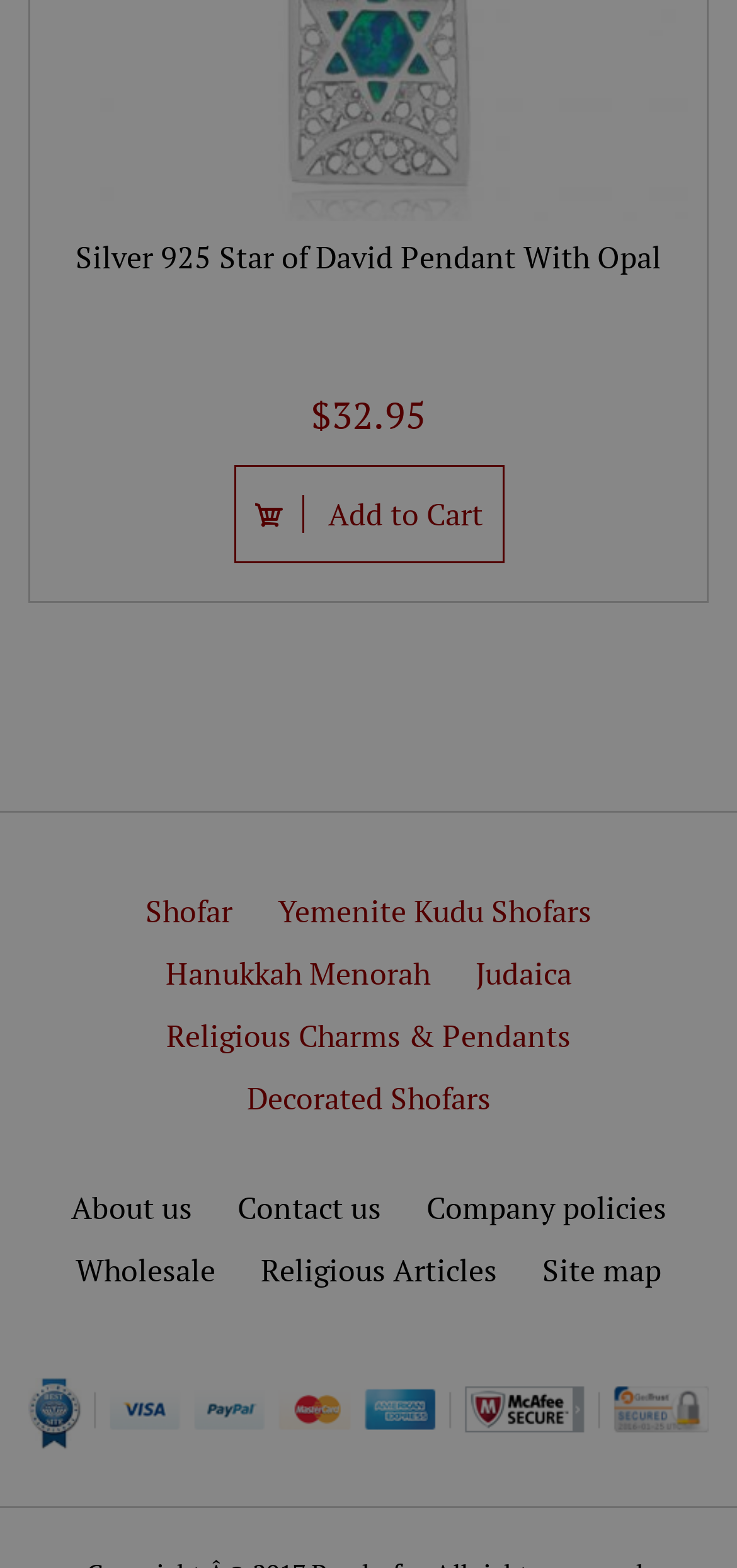Please identify the bounding box coordinates of the element I need to click to follow this instruction: "View wholesale options".

[0.103, 0.801, 0.292, 0.823]